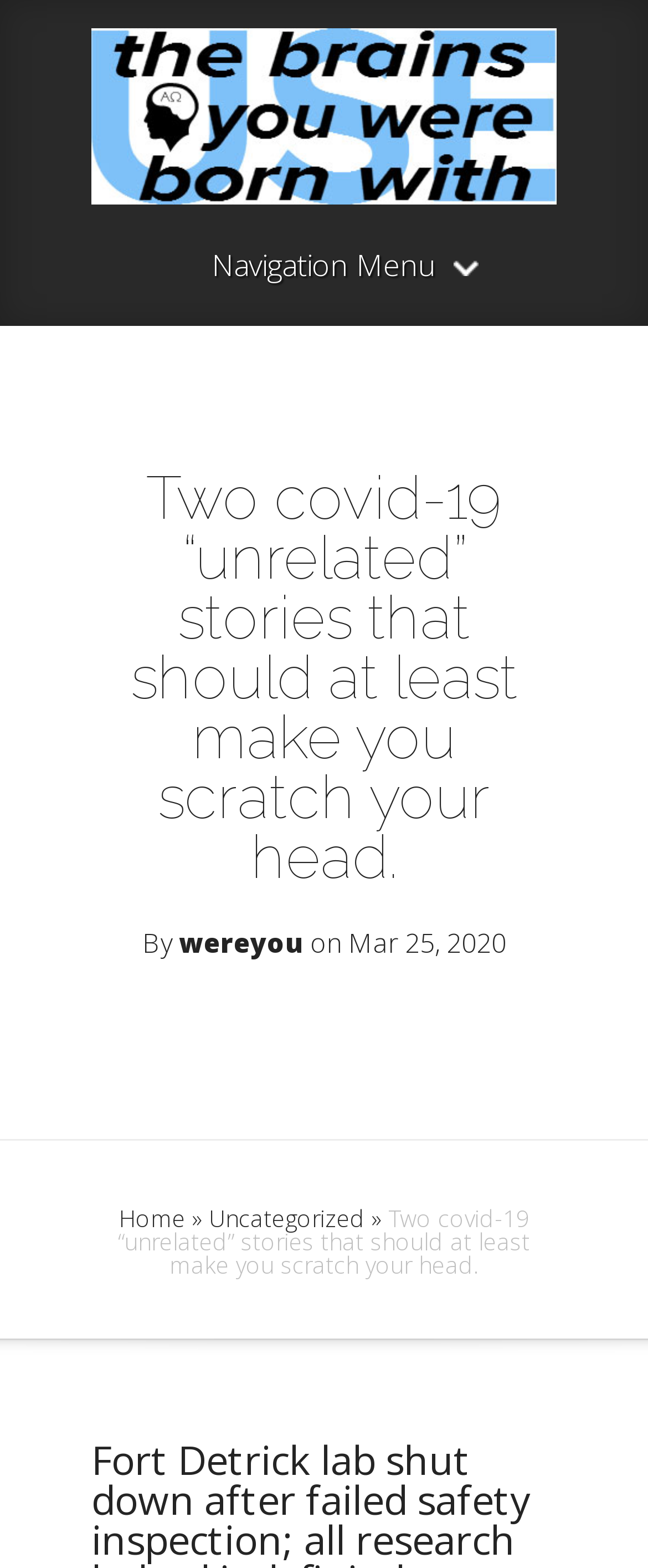Please use the details from the image to answer the following question comprehensively:
When was the article published?

I determined the publication date by looking at the article section, where I saw a static text element with the text 'on Mar 25, 2020', which indicates the date the article was published.